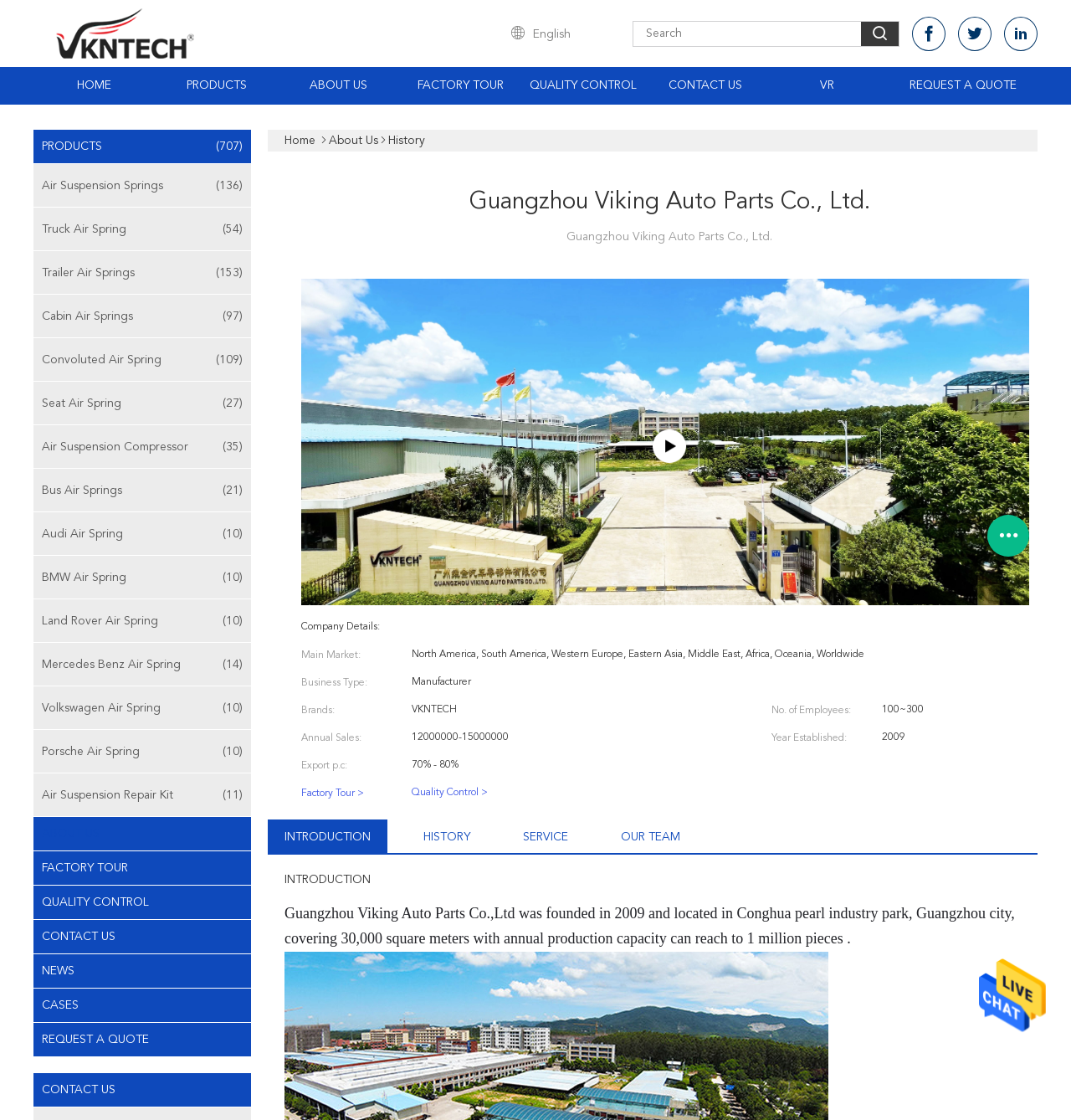Specify the bounding box coordinates of the element's region that should be clicked to achieve the following instruction: "View air suspension springs products". The bounding box coordinates consist of four float numbers between 0 and 1, in the format [left, top, right, bottom].

[0.031, 0.158, 0.234, 0.173]